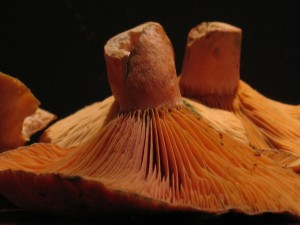What is the purpose of the image?
Based on the image, answer the question with as much detail as possible.

The image is likely intended for discussions about foraging, mushroom identification, or culinary uses, aligning with themes of nature and outdoor experiences, suggesting that the purpose of the image is to aid in mushroom identification.